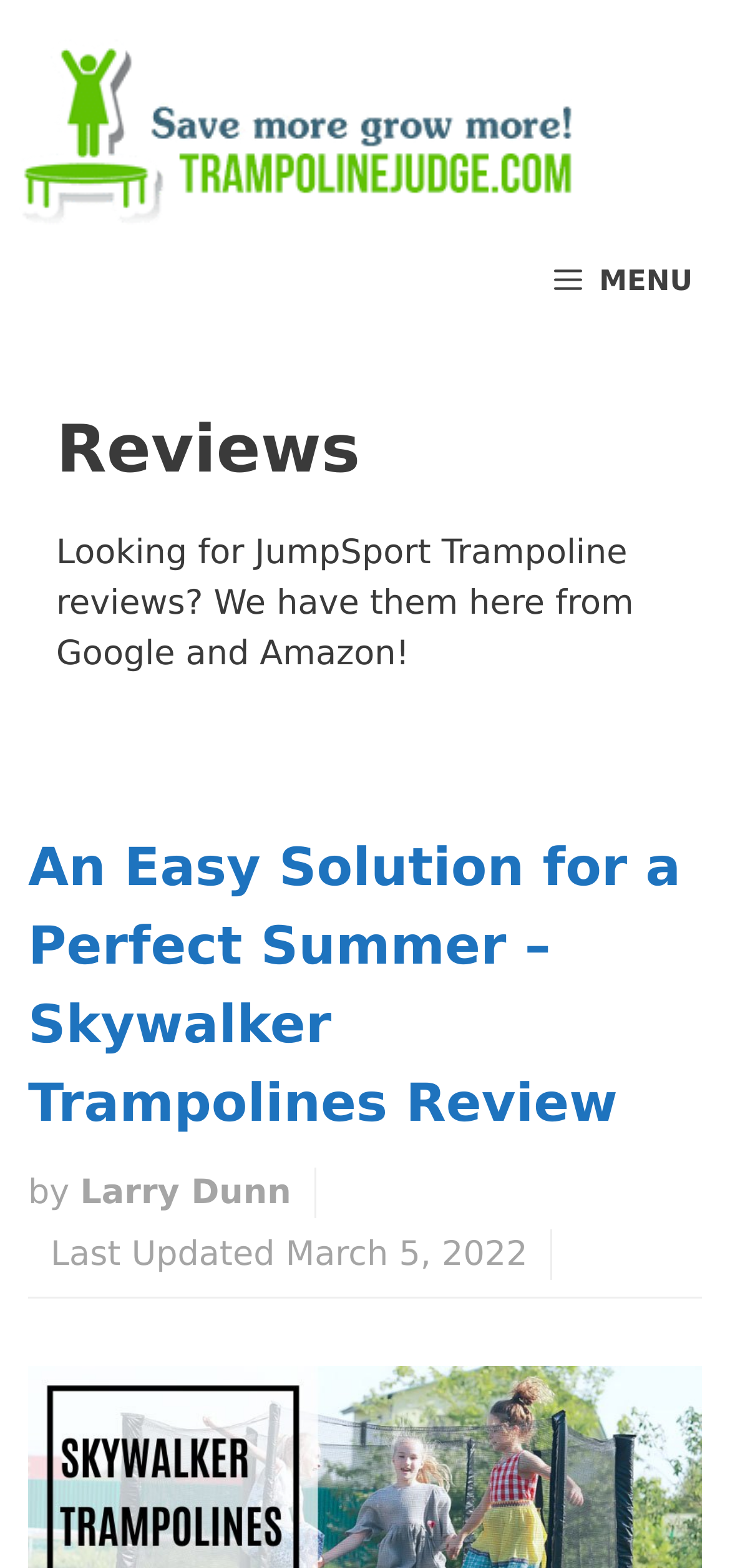How many trampoline reviews are on this page?
Please answer the question with as much detail and depth as you can.

I counted at least one trampoline review on this page, which is 'An Easy Solution for a Perfect Summer – Skywalker Trampolines Review'.